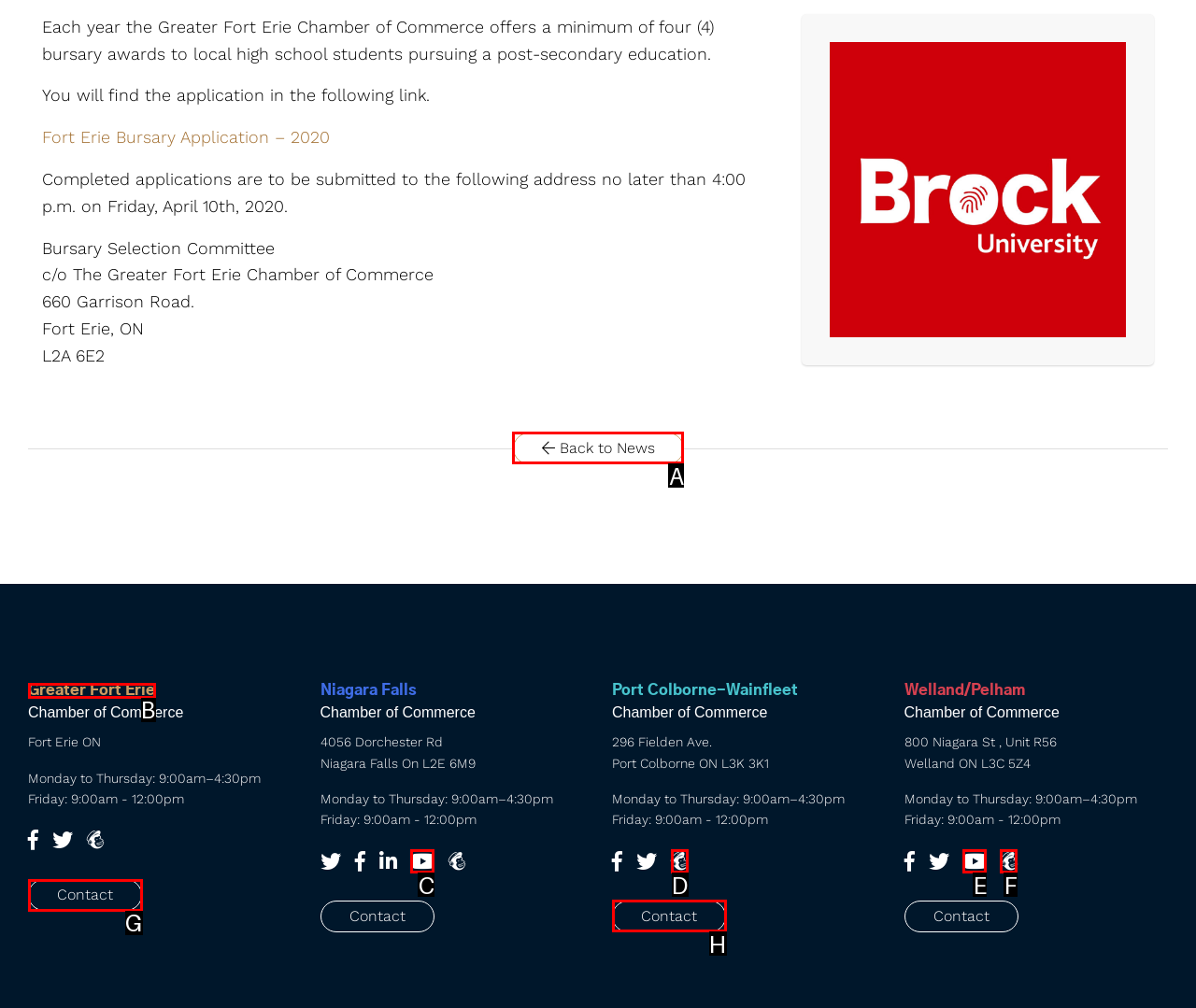Identify the option that corresponds to the description: Back to News 
Provide the letter of the matching option from the available choices directly.

A